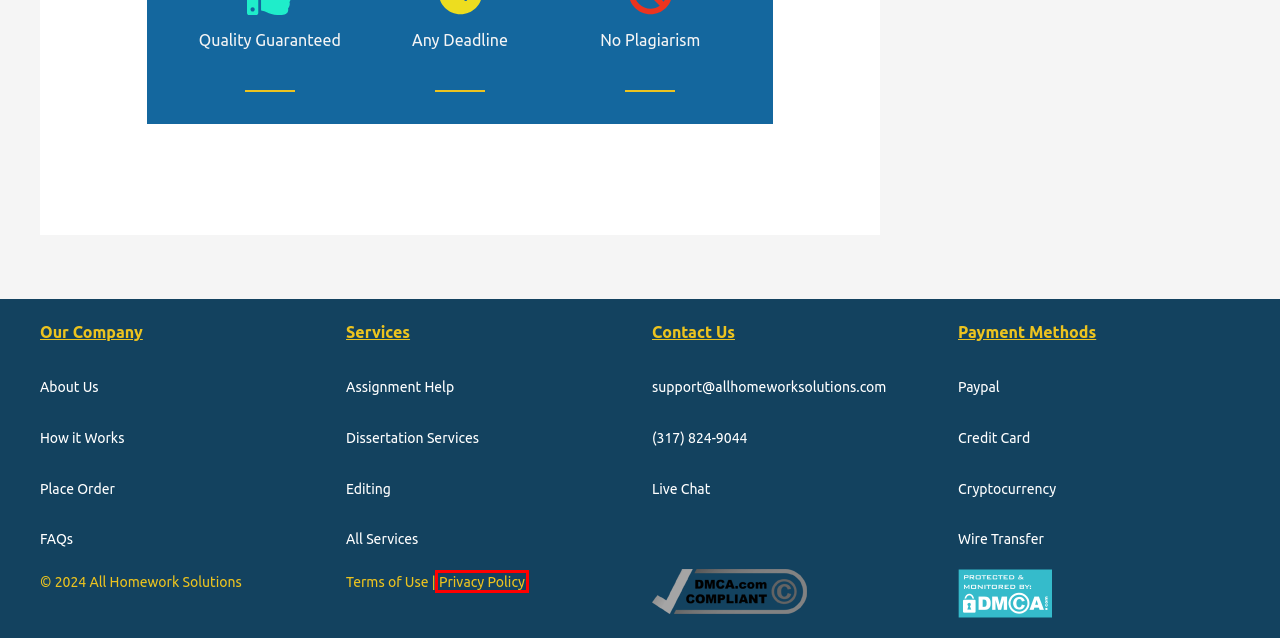Observe the provided screenshot of a webpage that has a red rectangle bounding box. Determine the webpage description that best matches the new webpage after clicking the element inside the red bounding box. Here are the candidates:
A. Frequently Asked Questions - All Homework Solutions
B. Dissertation Services - All Homework Solutions
C. Our Services - All Homework Solutions
D. All Homework Solutions – Place Your Research/Essay Project Order
E. Privacy Policy - All Homework Solutions
F. DMCA Compliance Statement for allhomeworksolutions.com
G. Editing Services - All Homework Solutions
H. Custom Writing And Editing Services - All Homework Solutions

E